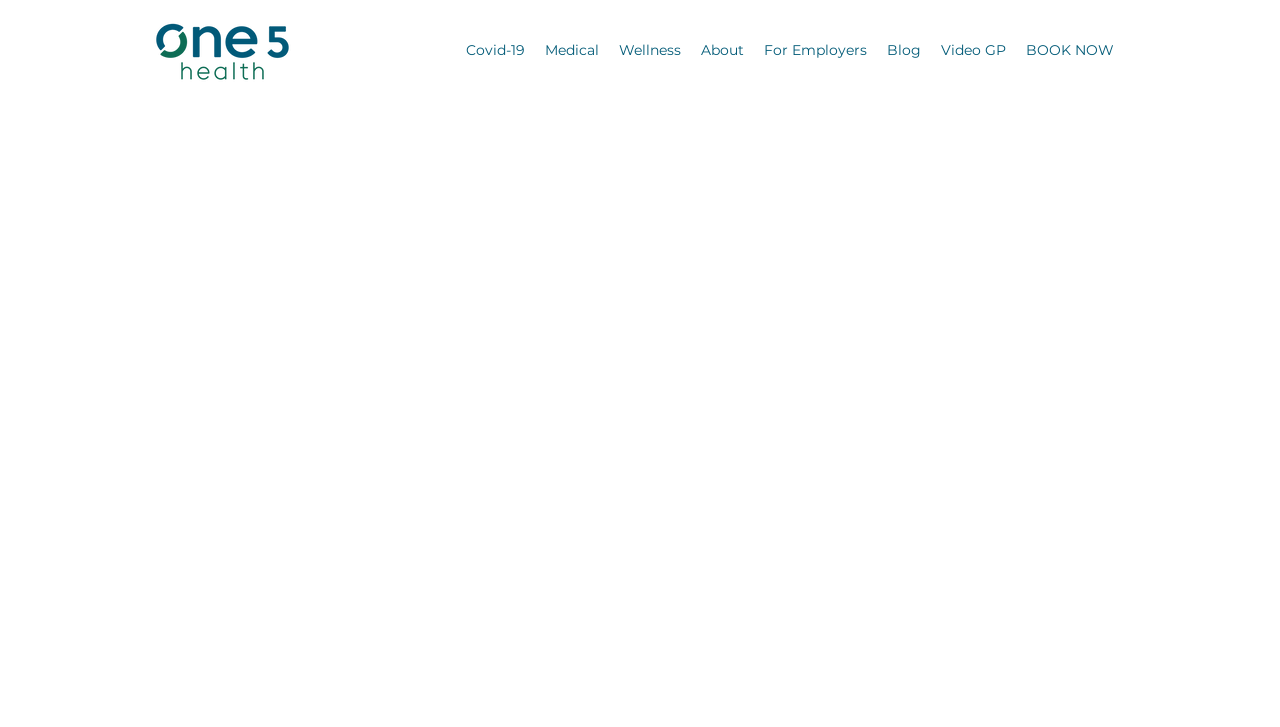Write an exhaustive caption that covers the webpage's main aspects.

The webpage is about Nutrition and Gut Health, with a focus on medical services provided by One5 Health. At the top, there is a navigation menu with links to various sections, including Covid-19, Medical, Wellness, About, For Employers, Blog, Video GP, and BOOK NOW. Below the navigation menu, there is a logo and a link to "Private GP London" accompanied by an image.

The main content of the page is divided into sections, with headings and paragraphs of text. The first section has a heading "Nutrition and Gut Health" and describes the importance of gut health on overall well-being. The text explains that the doctors at One5 Health can provide high-value, evidence-based medical help and support for gut health issues.

The next section discusses the use of innovative blood and stool testing to diagnose gut-related problems. Following this, there is a section that highlights the interconnectedness of gut health and brain health, emphasizing that the brain's impact on gut health is not ignored.

Further down, there is a section that focuses on the role of nutritional choices in gut health, suggesting that poor choices can hold individuals back from reaching their full potential. The final section is a call to action, with a message of support and encouragement from One5 Health.

Throughout the page, the text is arranged in a clear and readable format, with headings and paragraphs that guide the reader through the content.